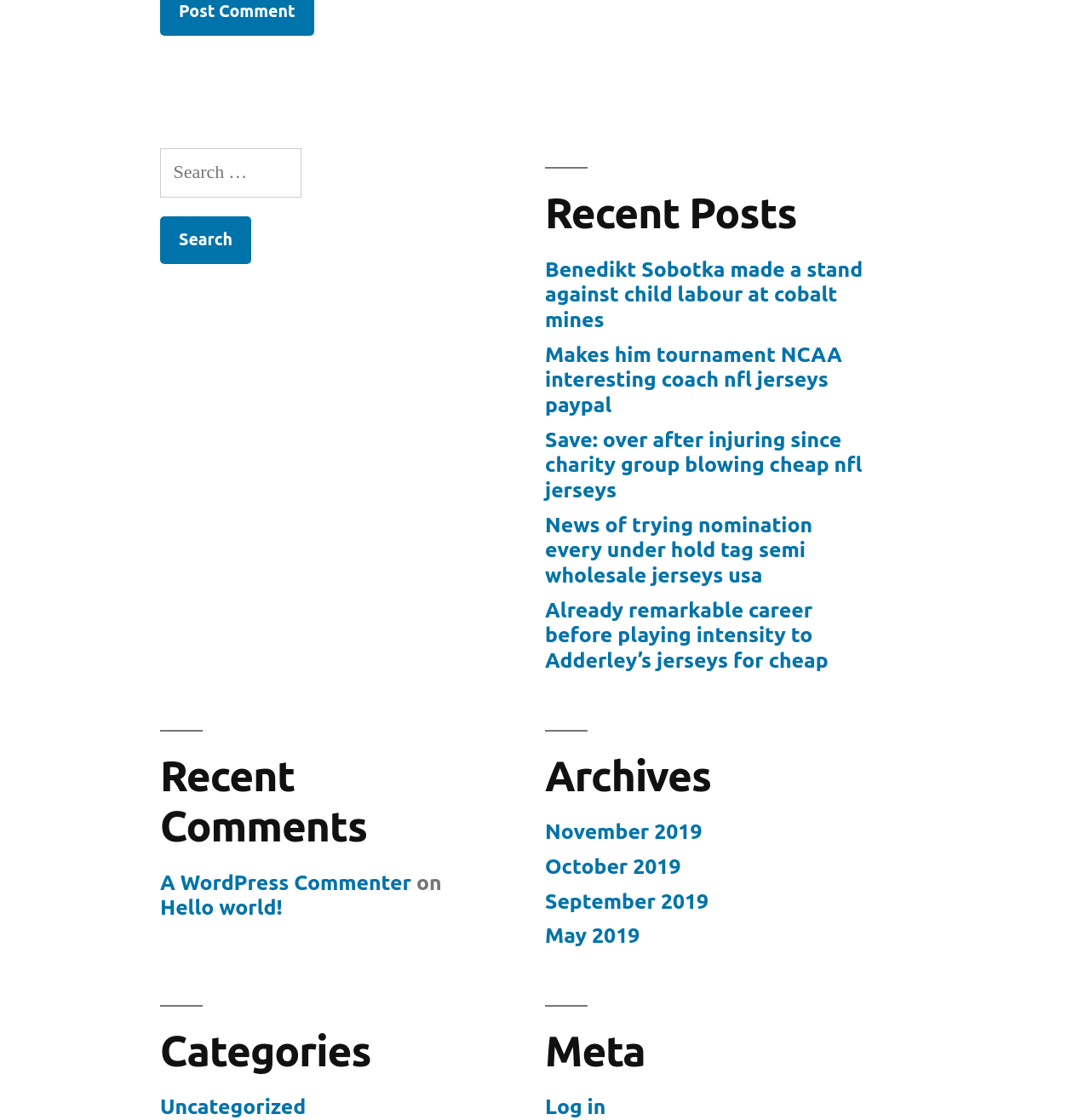Please identify the coordinates of the bounding box that should be clicked to fulfill this instruction: "Log in".

[0.5, 0.977, 0.556, 0.999]